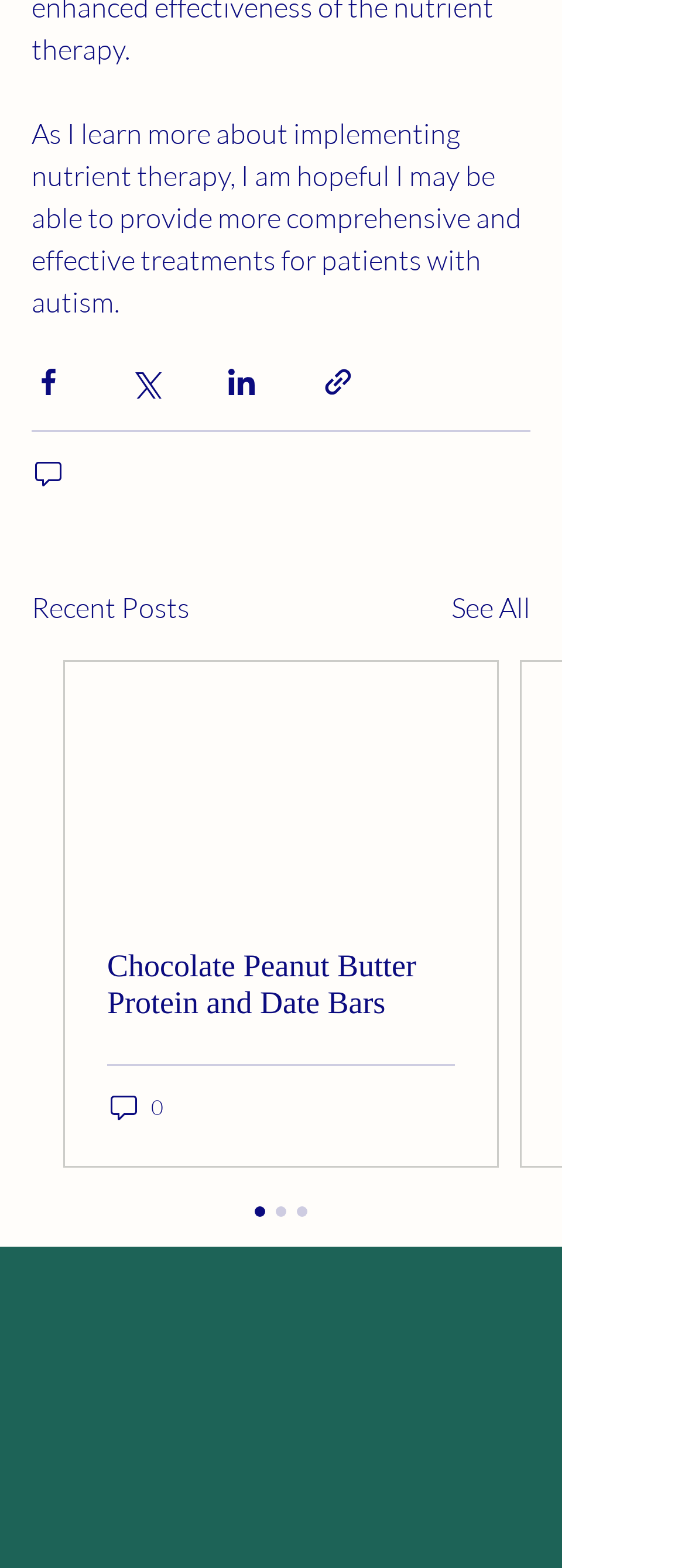Highlight the bounding box coordinates of the element that should be clicked to carry out the following instruction: "View recent posts". The coordinates must be given as four float numbers ranging from 0 to 1, i.e., [left, top, right, bottom].

[0.046, 0.374, 0.277, 0.401]